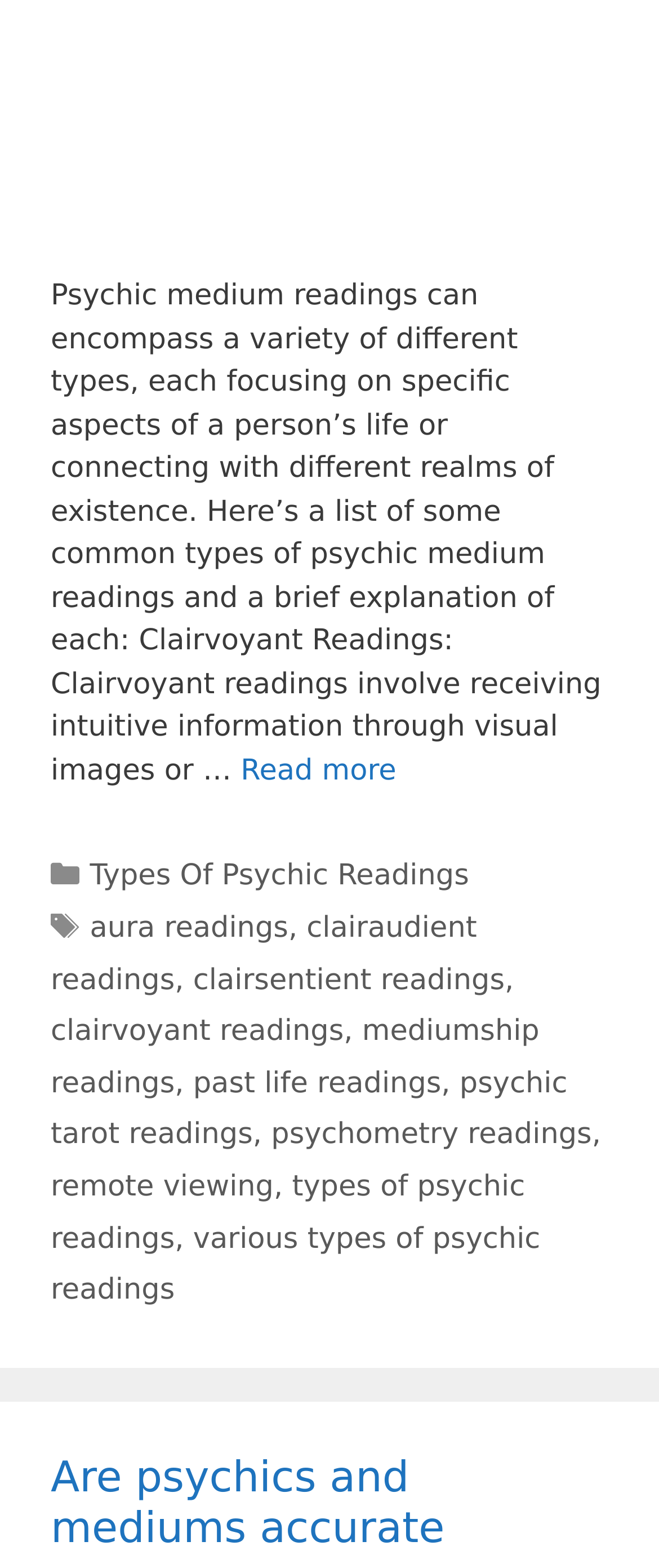Find the bounding box coordinates of the element's region that should be clicked in order to follow the given instruction: "Learn about clairvoyant readings". The coordinates should consist of four float numbers between 0 and 1, i.e., [left, top, right, bottom].

[0.077, 0.178, 0.913, 0.502]